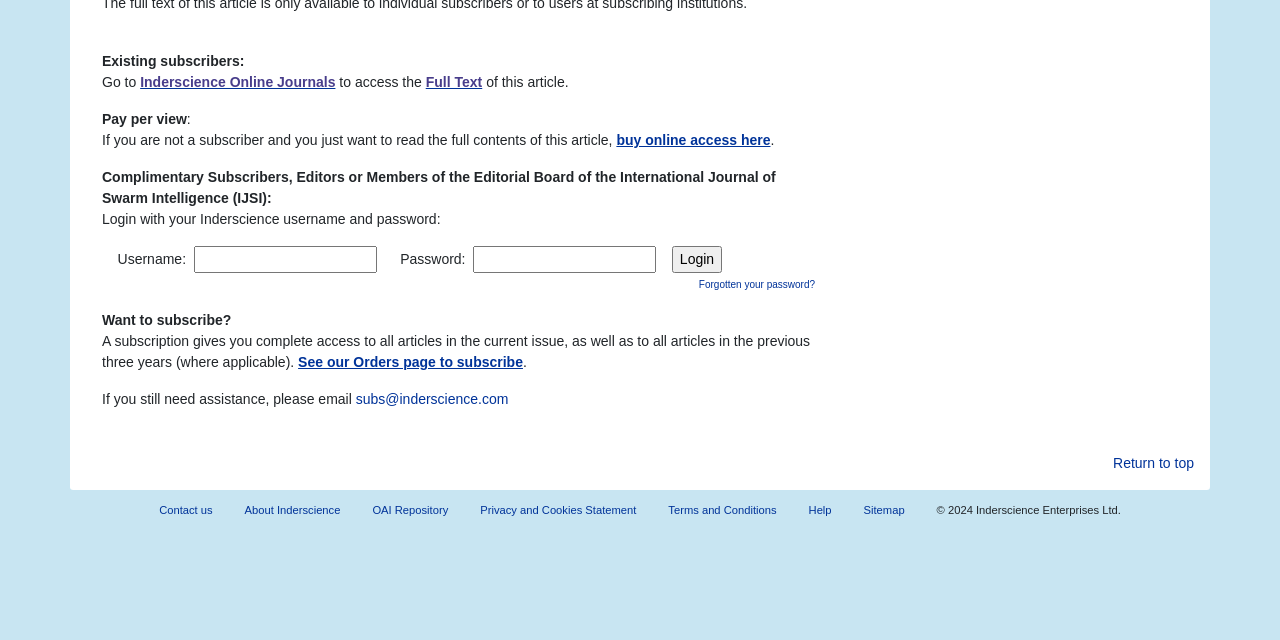Extract the bounding box coordinates for the HTML element that matches this description: "OAI Repository". The coordinates should be four float numbers between 0 and 1, i.e., [left, top, right, bottom].

[0.278, 0.771, 0.363, 0.823]